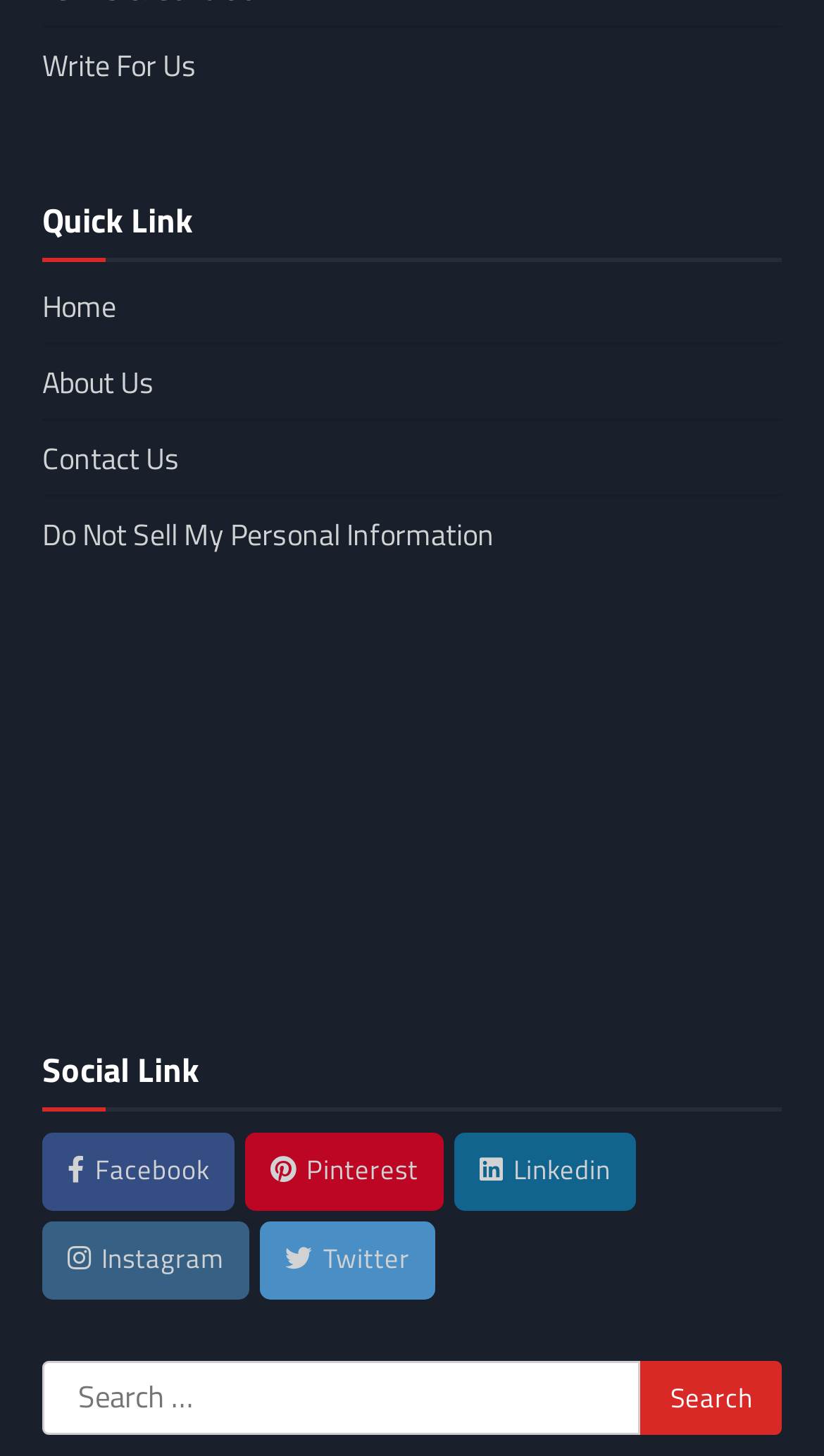Identify the bounding box for the UI element described as: "parent_node: Search for: value="Search"". Ensure the coordinates are four float numbers between 0 and 1, formatted as [left, top, right, bottom].

[0.778, 0.934, 0.949, 0.986]